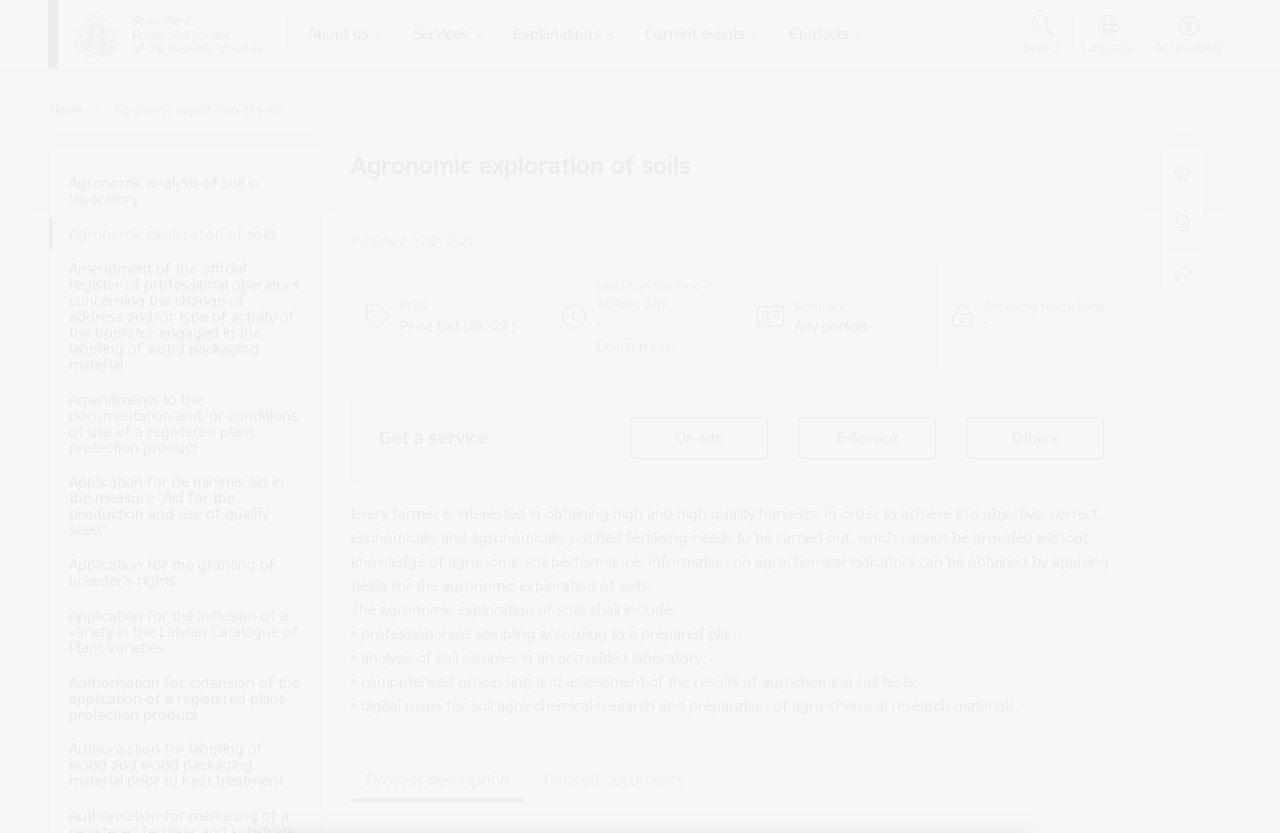Determine the bounding box coordinates (top-left x, top-left y, bottom-right x, bottom-right y) of the UI element described in the following text: E-Service

[0.624, 0.501, 0.731, 0.551]